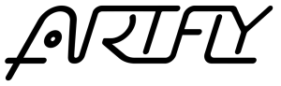Construct a detailed narrative about the image.

The image features the stylized logo of "ARTFLY," a platform likely involved in the evaluation of dating apps, including discussions around their functionalities and user experiences. The logo is designed with a contemporary, artistic flair, integrating a playful and inviting aesthetic that reflects the platform's engaging content. Positioned strategically within the webpage, it serves as a visual anchor for visitors exploring insights on online dating options, particularly the League dating app and its unique features. The design is both modern and memorable, aligning with ARTFLY's mission to provide valuable evaluations and commentary on dating services in a user-friendly format.